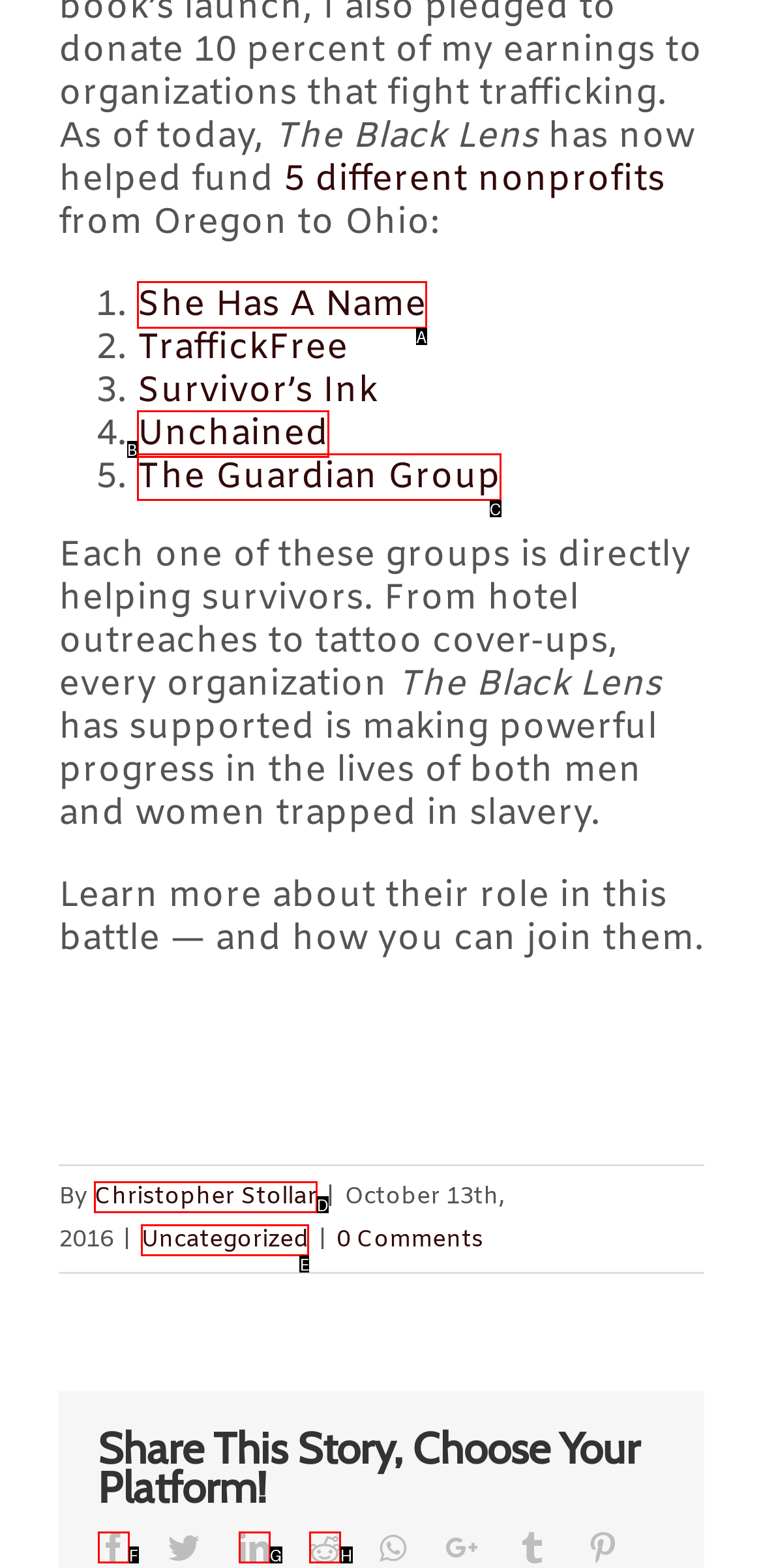Select the correct UI element to complete the task: View more about 'Uncategorized'
Please provide the letter of the chosen option.

E